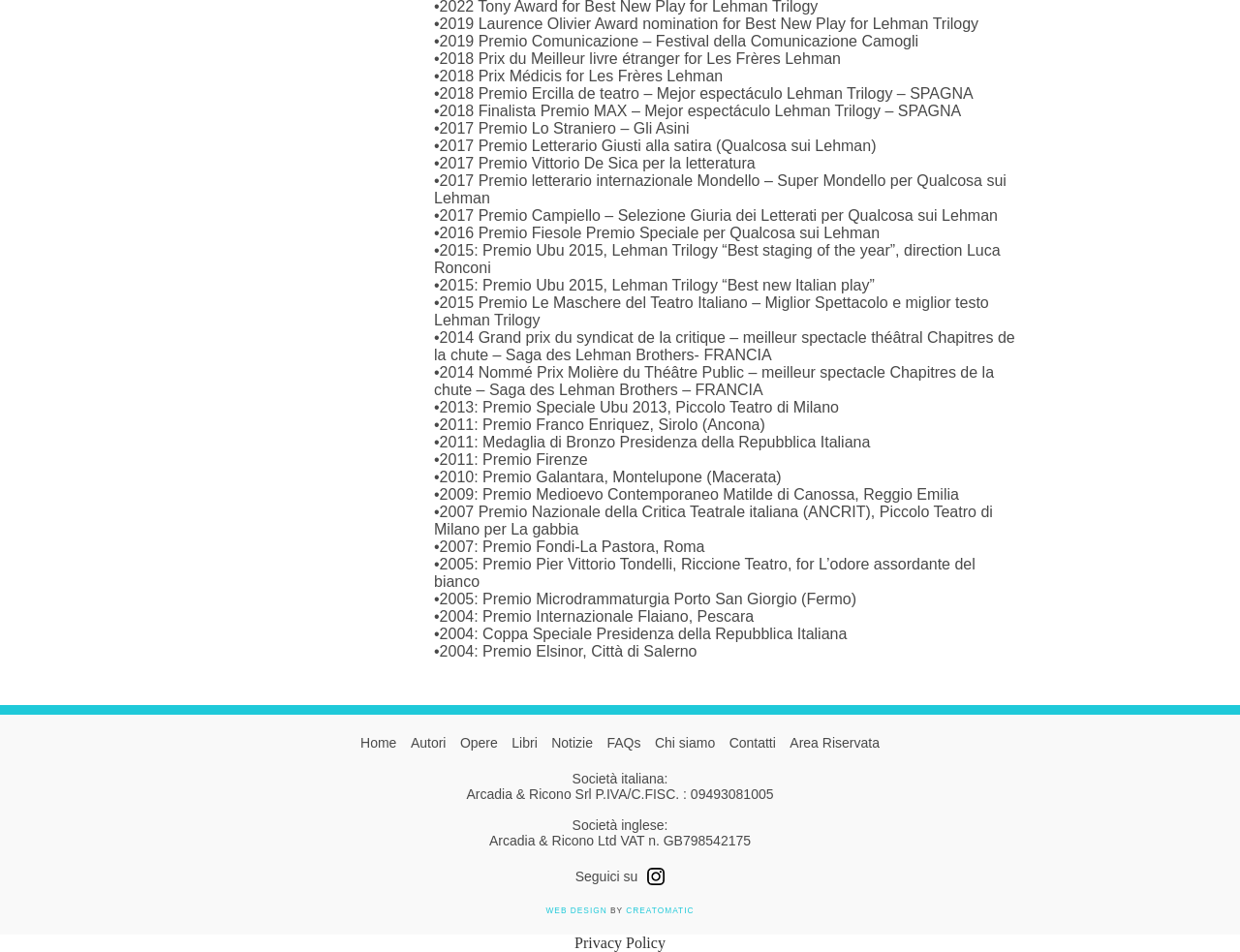From the webpage screenshot, predict the bounding box coordinates (top-left x, top-left y, bottom-right x, bottom-right y) for the UI element described here: parent_node: Seguici su

[0.514, 0.911, 0.536, 0.93]